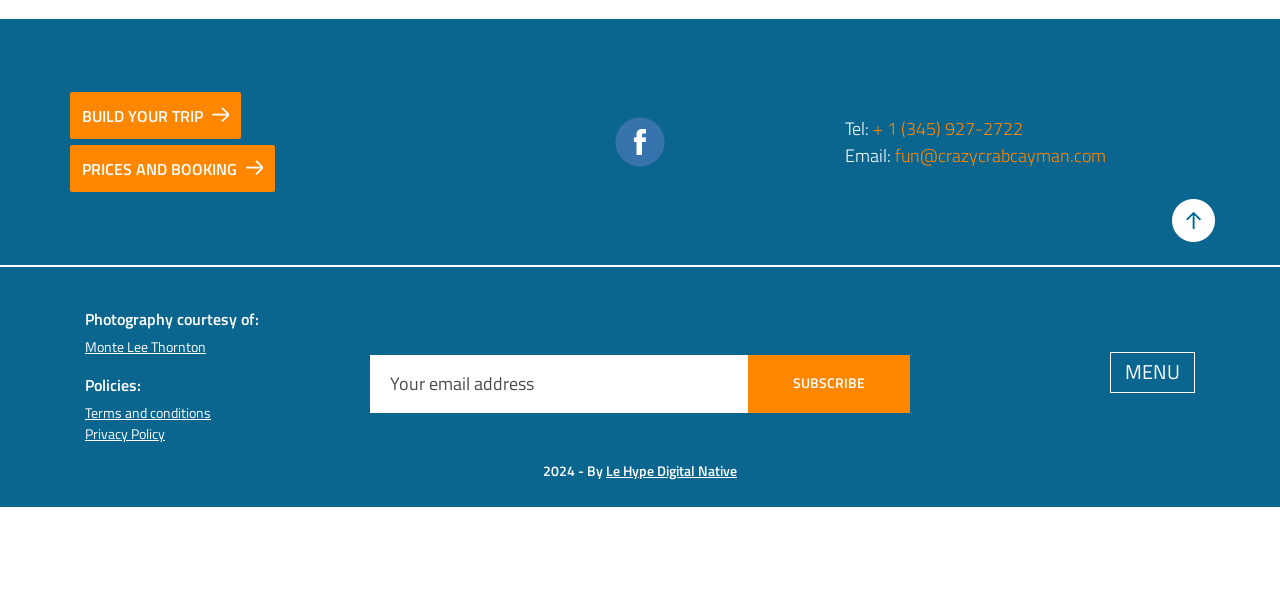Please find the bounding box coordinates of the clickable region needed to complete the following instruction: "Click the BUILD YOUR TRIP link". The bounding box coordinates must consist of four float numbers between 0 and 1, i.e., [left, top, right, bottom].

[0.055, 0.152, 0.188, 0.23]